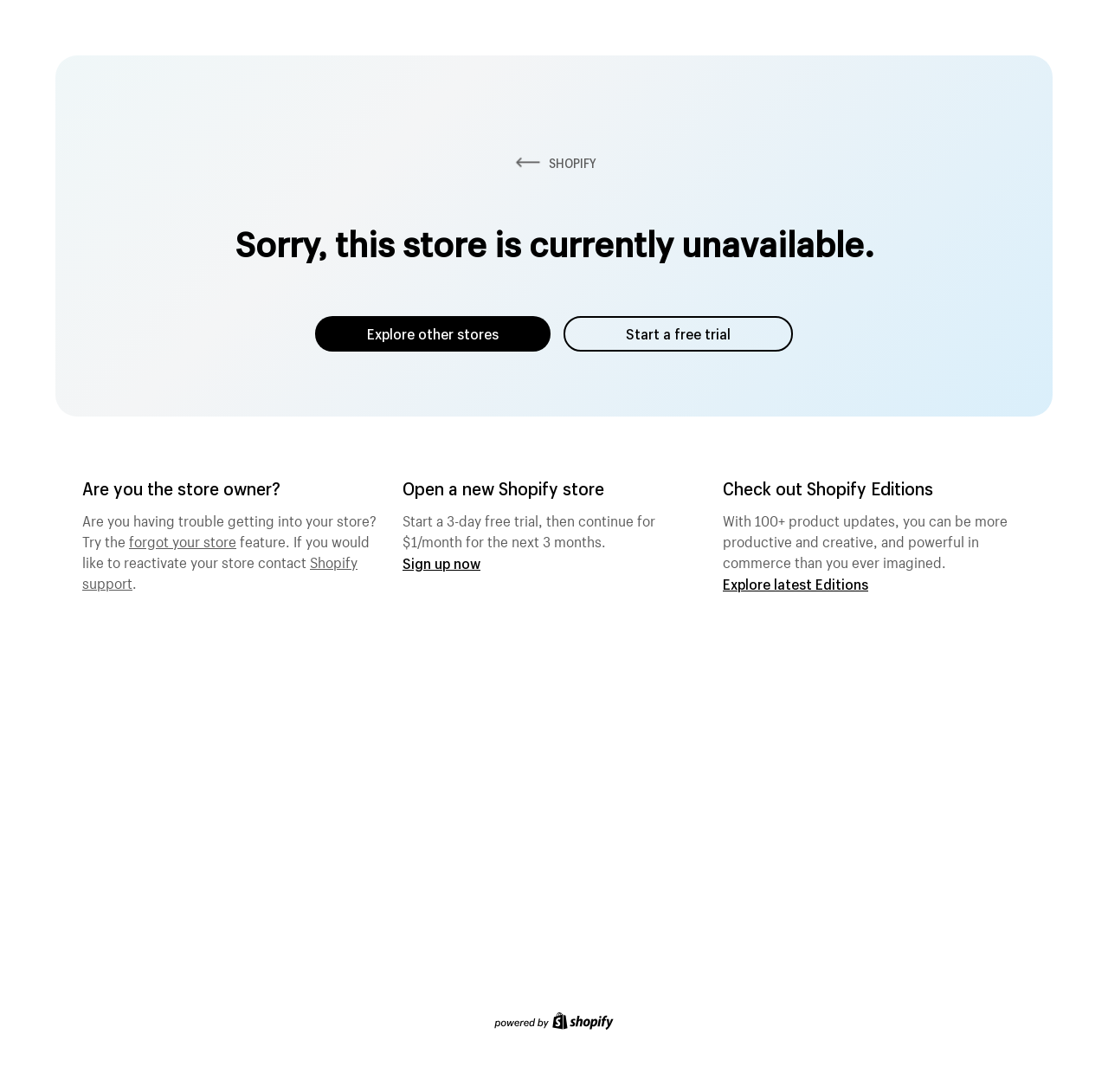What can the store owner do if they are having trouble?
Use the image to answer the question with a single word or phrase.

contact Shopify support